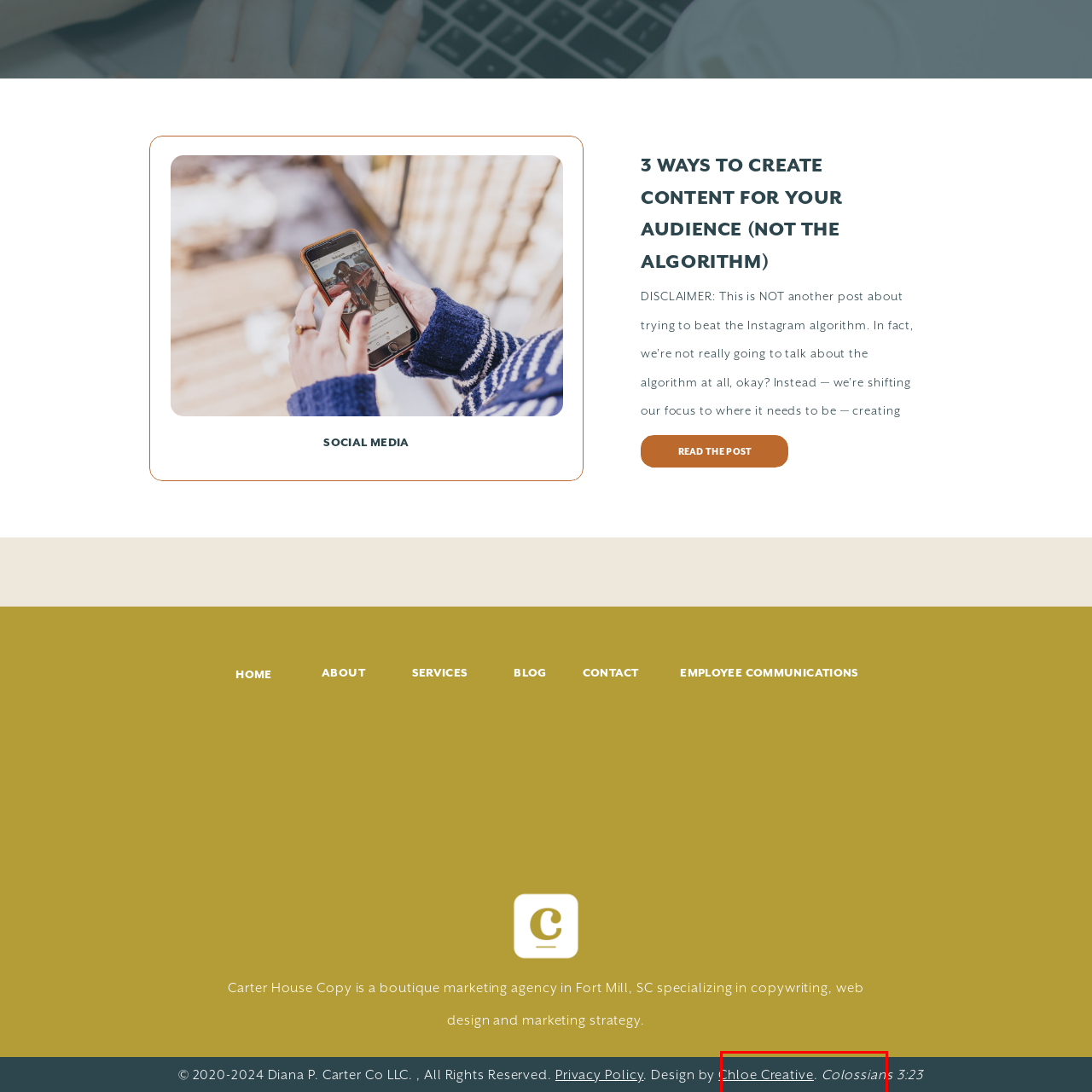What scriptural reference is mentioned in the image?
Take a look at the image highlighted by the red bounding box and provide a detailed answer to the question.

The image features a scriptural reference 'Colossians 3:23' which is a biblical quote, indicating that the company or agency values and principles are rooted in Christianity.